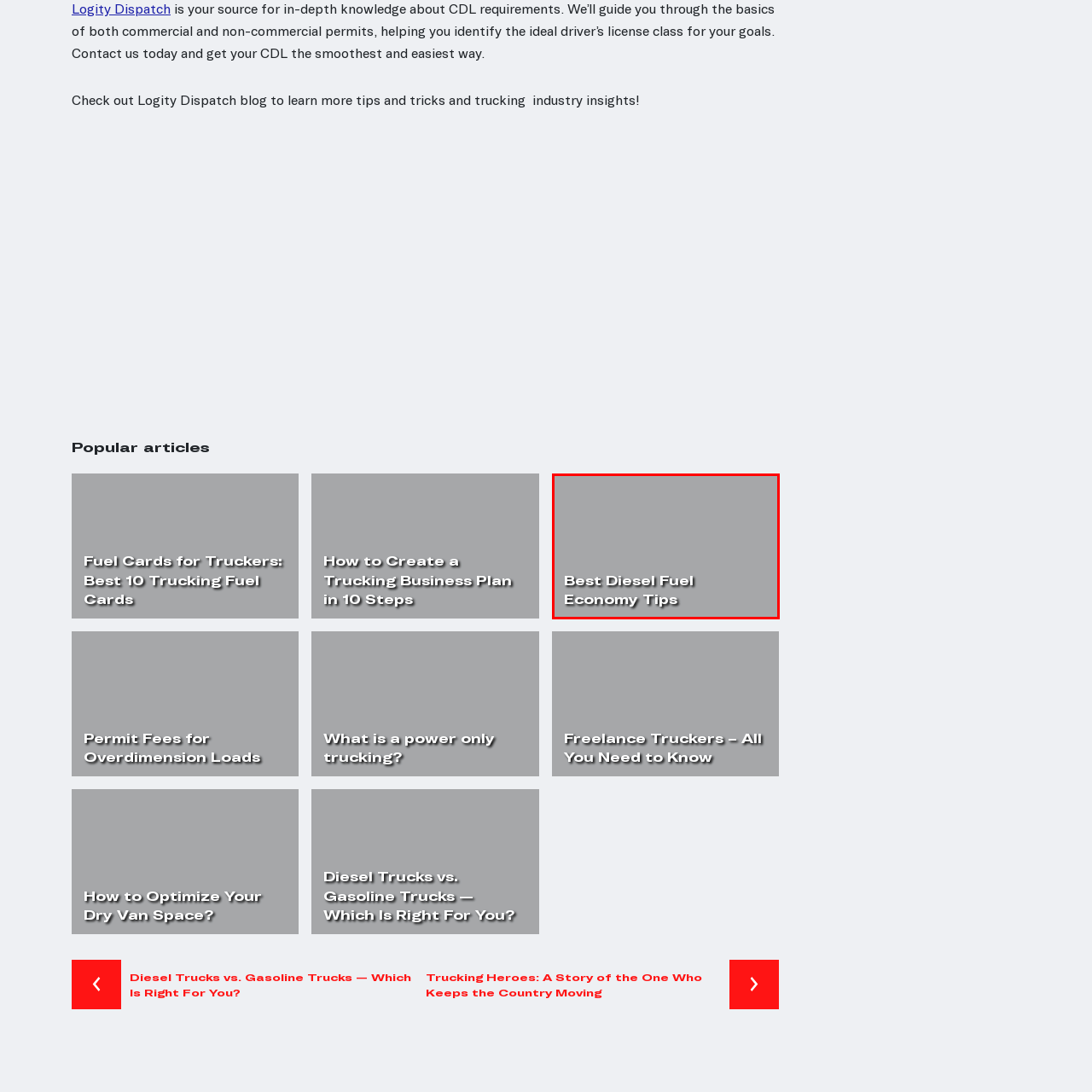Observe the image within the red outline and respond to the ensuing question with a detailed explanation based on the visual aspects of the image: 
What is the primary concern of truckers and fleet operators?

According to the caption, fuel costs represent a significant portion of operational expenses for truckers and fleet operators, indicating that their primary concern is managing and reducing fuel costs.